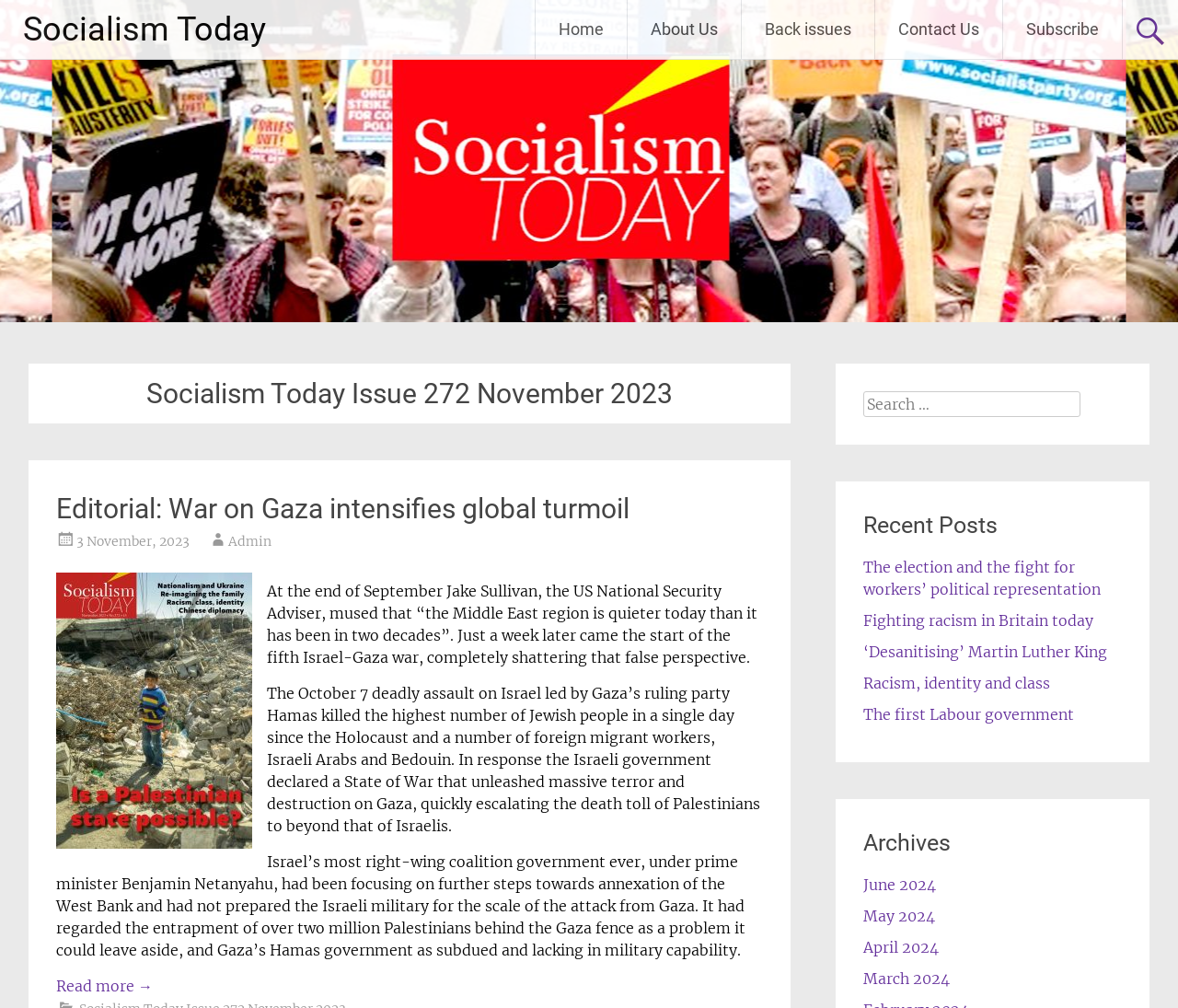Please locate the bounding box coordinates of the element that needs to be clicked to achieve the following instruction: "Read the '7 Top Picks for Smart and Energy-efficient Lighting Solutions' article". The coordinates should be four float numbers between 0 and 1, i.e., [left, top, right, bottom].

None